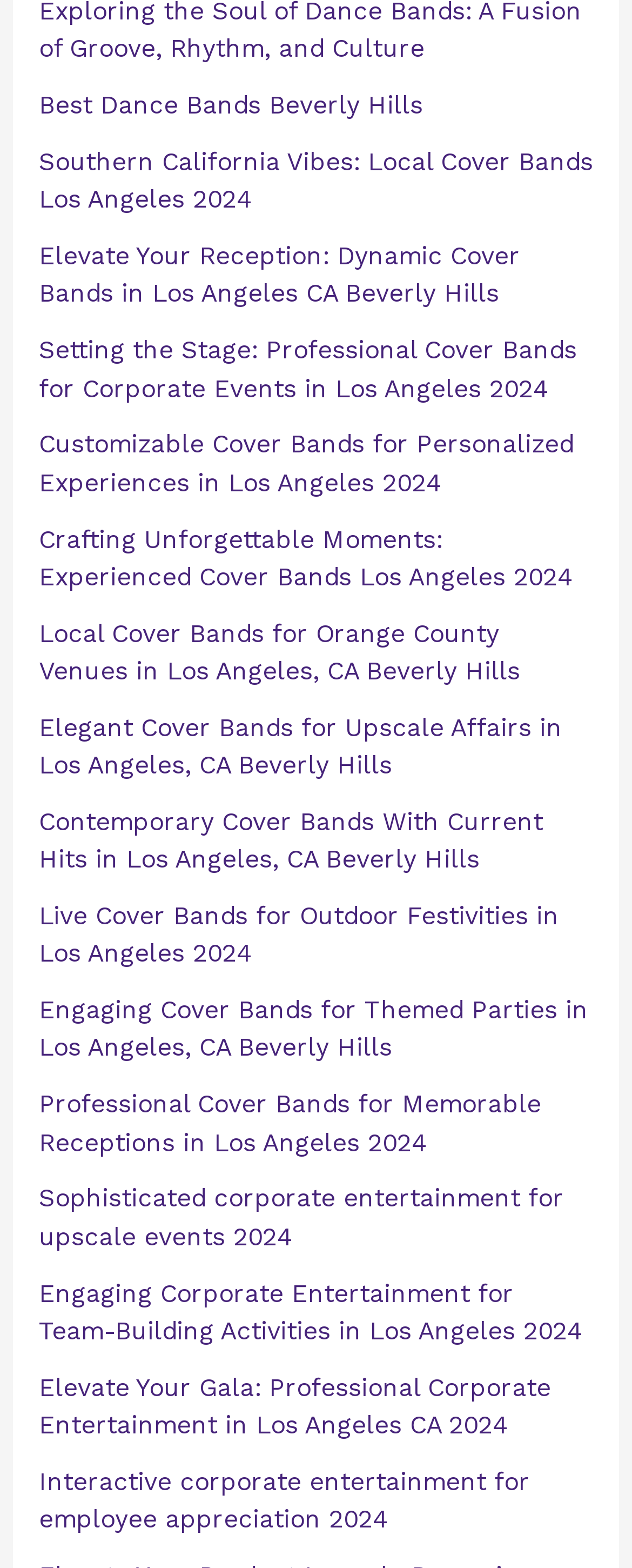What type of events do the cover bands cater to?
Using the image, give a concise answer in the form of a single word or short phrase.

Corporate and personal events